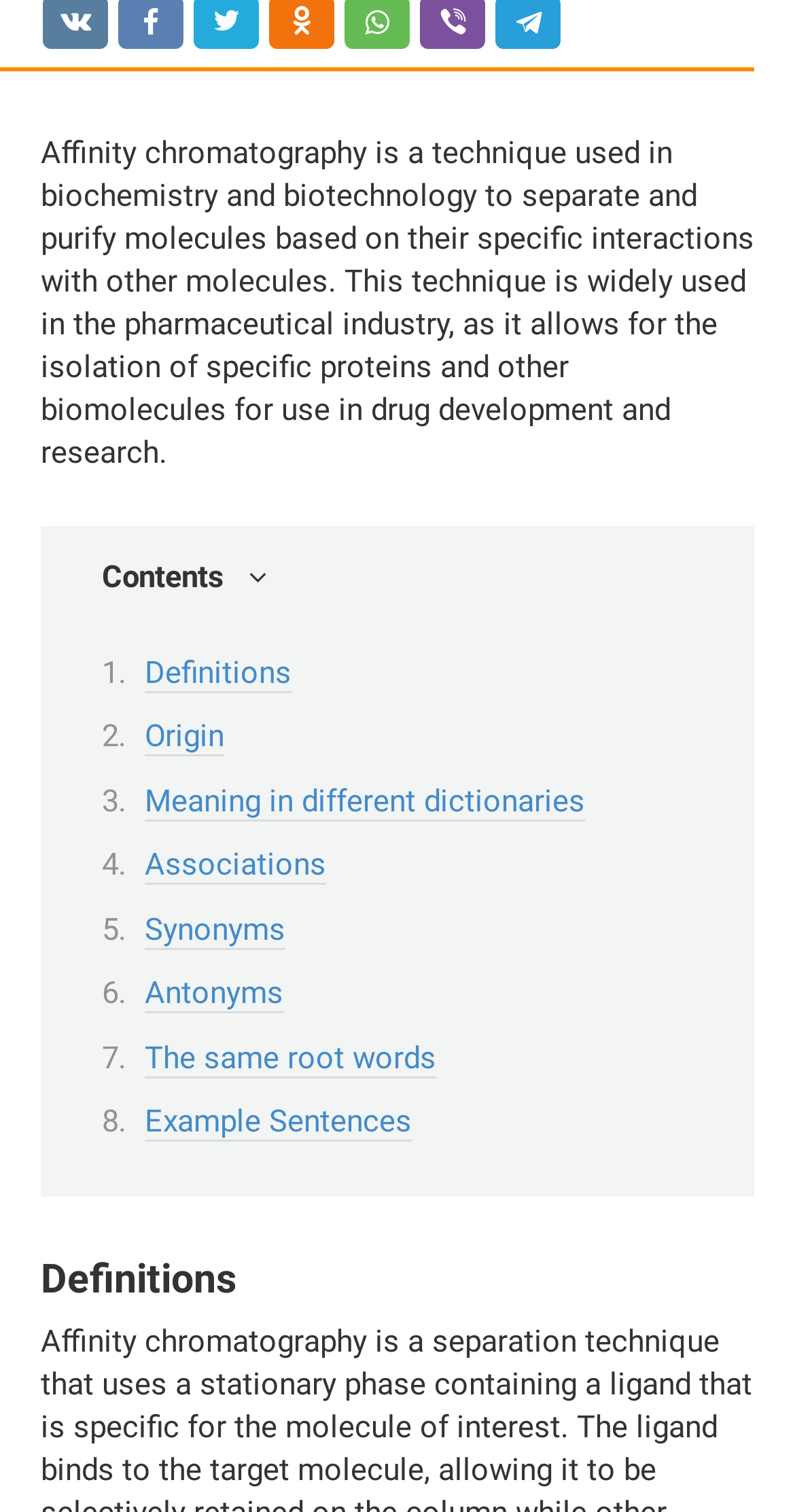Find the bounding box of the web element that fits this description: "Antonyms".

[0.182, 0.645, 0.356, 0.67]